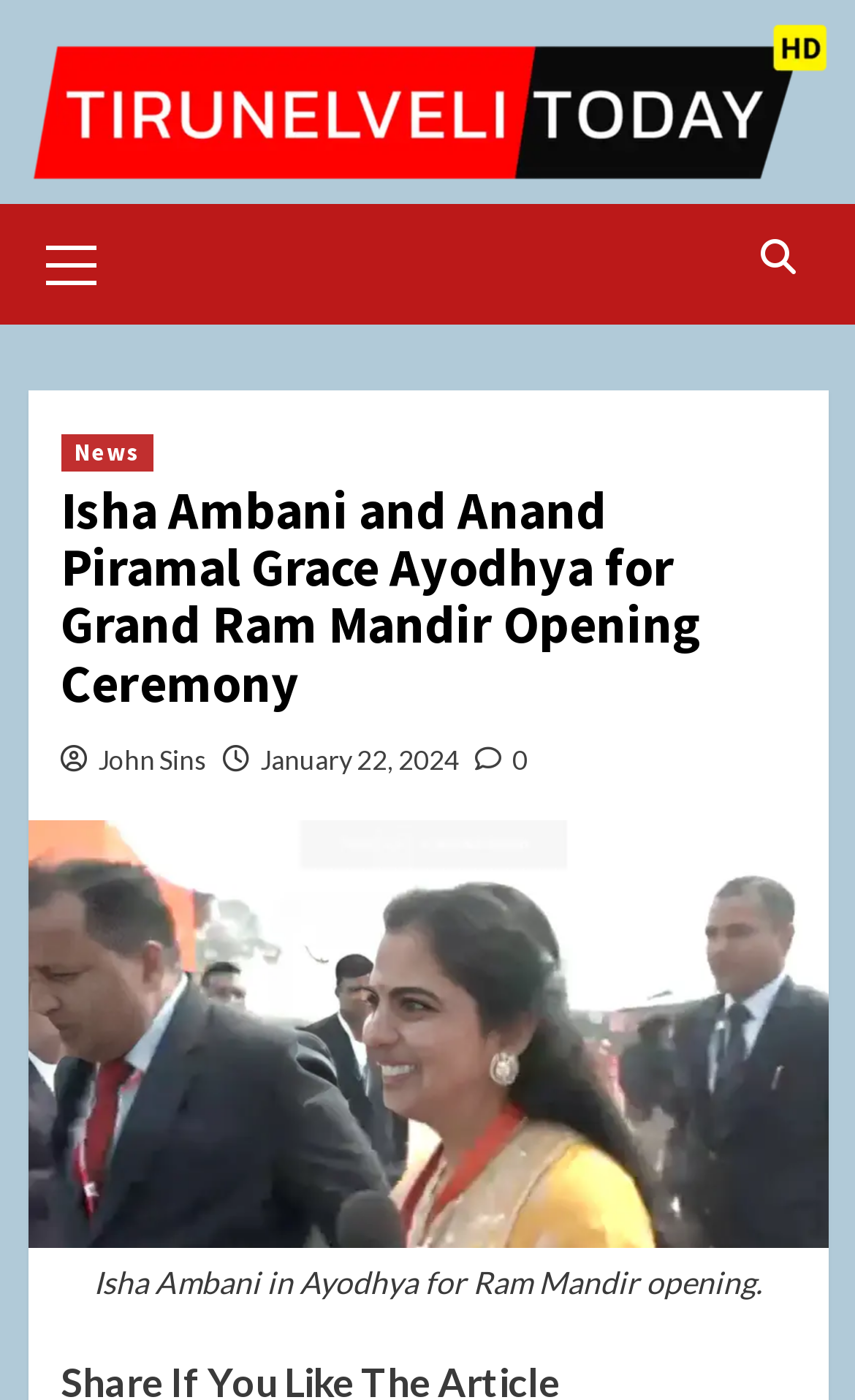For the given element description John Sins, determine the bounding box coordinates of the UI element. The coordinates should follow the format (top-left x, top-left y, bottom-right x, bottom-right y) and be within the range of 0 to 1.

[0.114, 0.531, 0.242, 0.555]